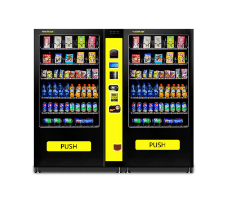What type of locations is the vending machine ideal for?
Based on the image, provide your answer in one word or phrase.

Office buildings, schools, and public areas